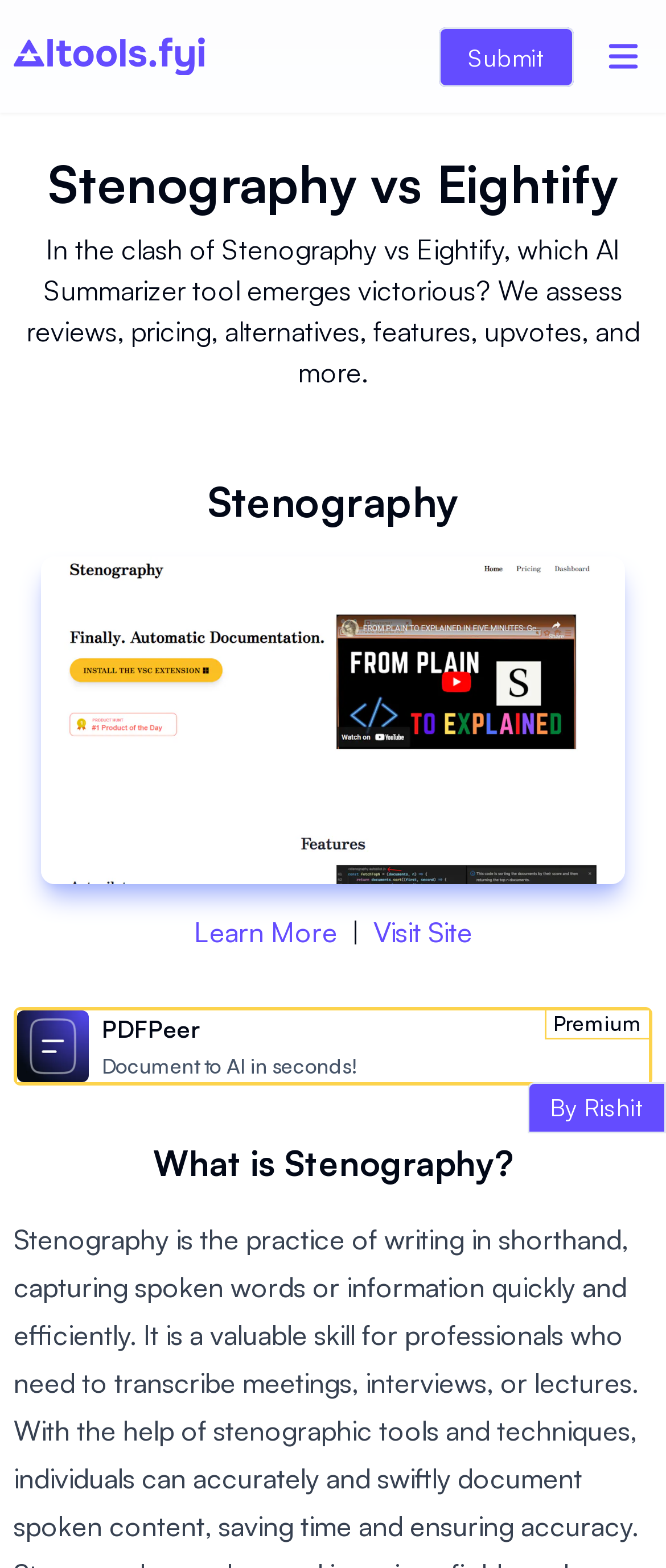What is the name of the document-to-AI tool?
Answer the question in a detailed and comprehensive manner.

By examining the webpage structure, I found a link element with the text 'Premium PDFPeer Document to AI in seconds!' and an image element with the text 'PDFPeer', which indicates that PDFPeer is the name of the document-to-AI tool.